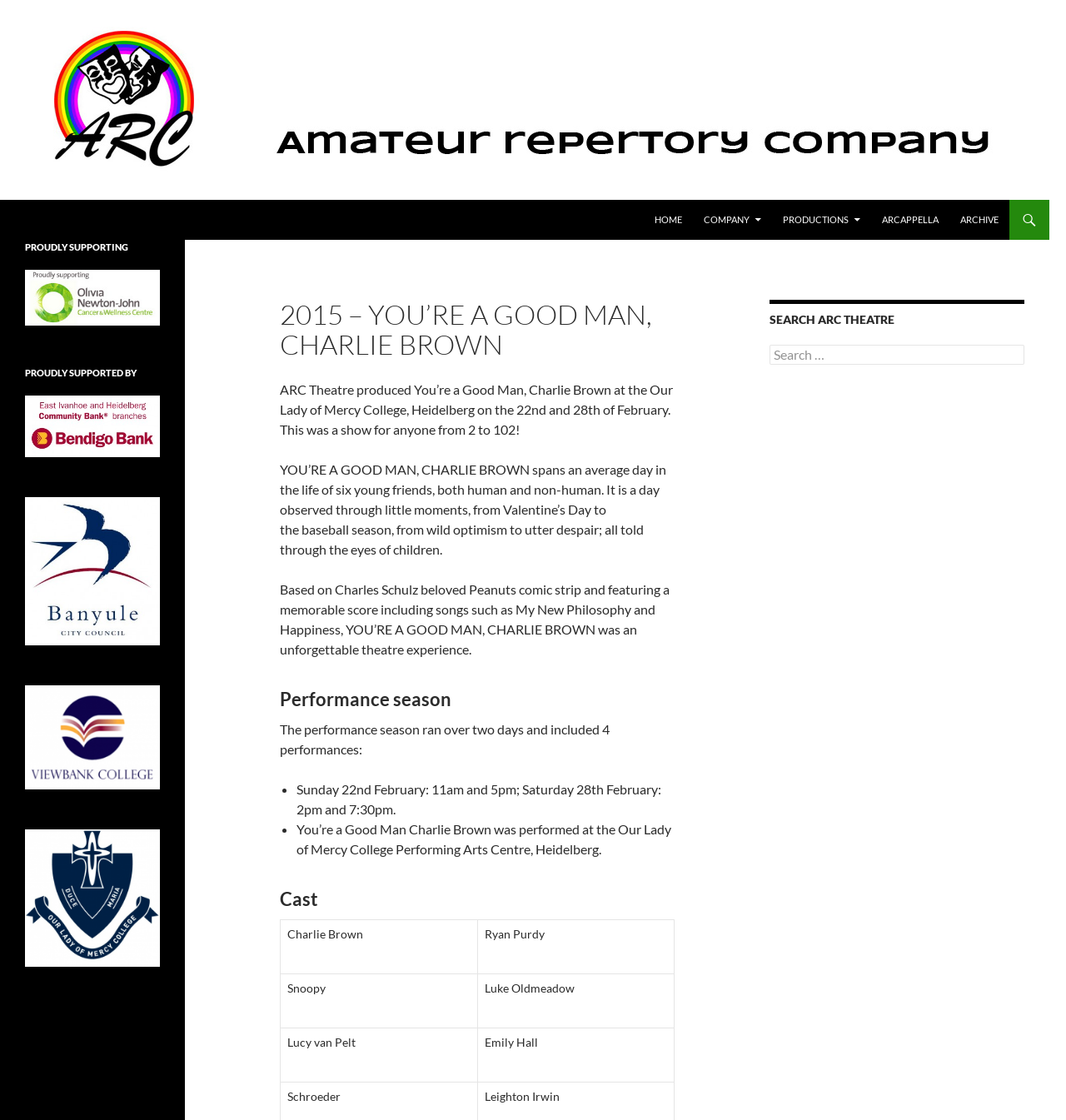Where was the play performed?
Please look at the screenshot and answer using one word or phrase.

Our Lady of Mercy College Performing Arts Centre, Heidelberg